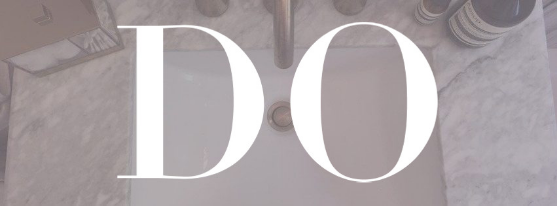Describe the image with as much detail as possible.

The image features a close-up view of a modern sink set against a stylish marble countertop. Prominently displayed in the foreground are the letters "D" and "O," rendered in a large, elegant font, creating a striking visual focus. This artistic presentation emphasizes the theme of action and purpose, encapsulated by the word "DO." Scattered around the sink are elements that suggest a serene and organized space, including stylish toiletries, hinting at a thoughtful approach to self-care and daily rituals. The overall composition invites viewers to reflect on how their daily actions contribute to a meaningful life, echoing the sentiment expressed in the article titled "How to Make Your Birthday Meaningful."